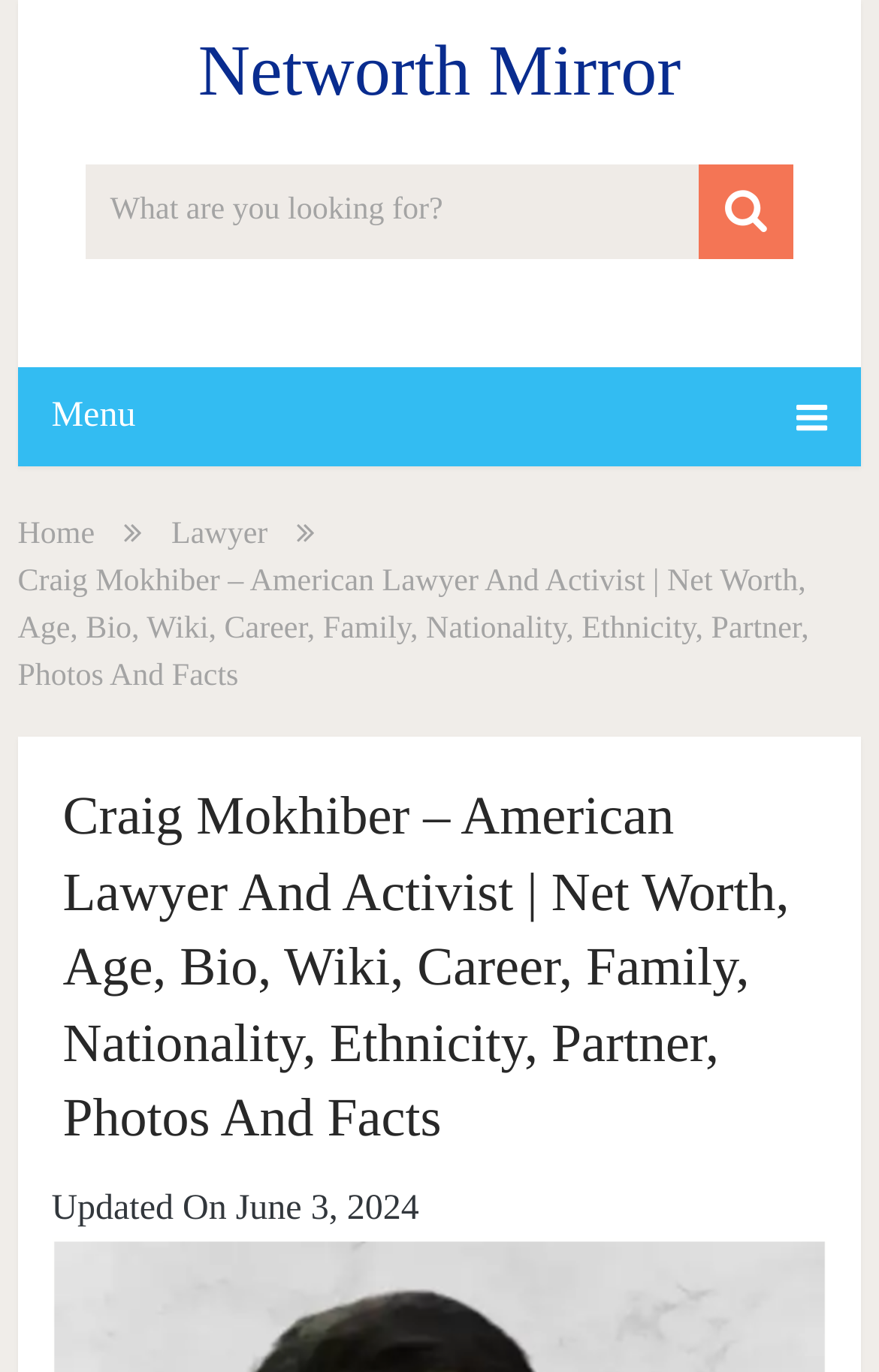What is the purpose of the search box?
Answer the question with a single word or phrase derived from the image.

To search for information